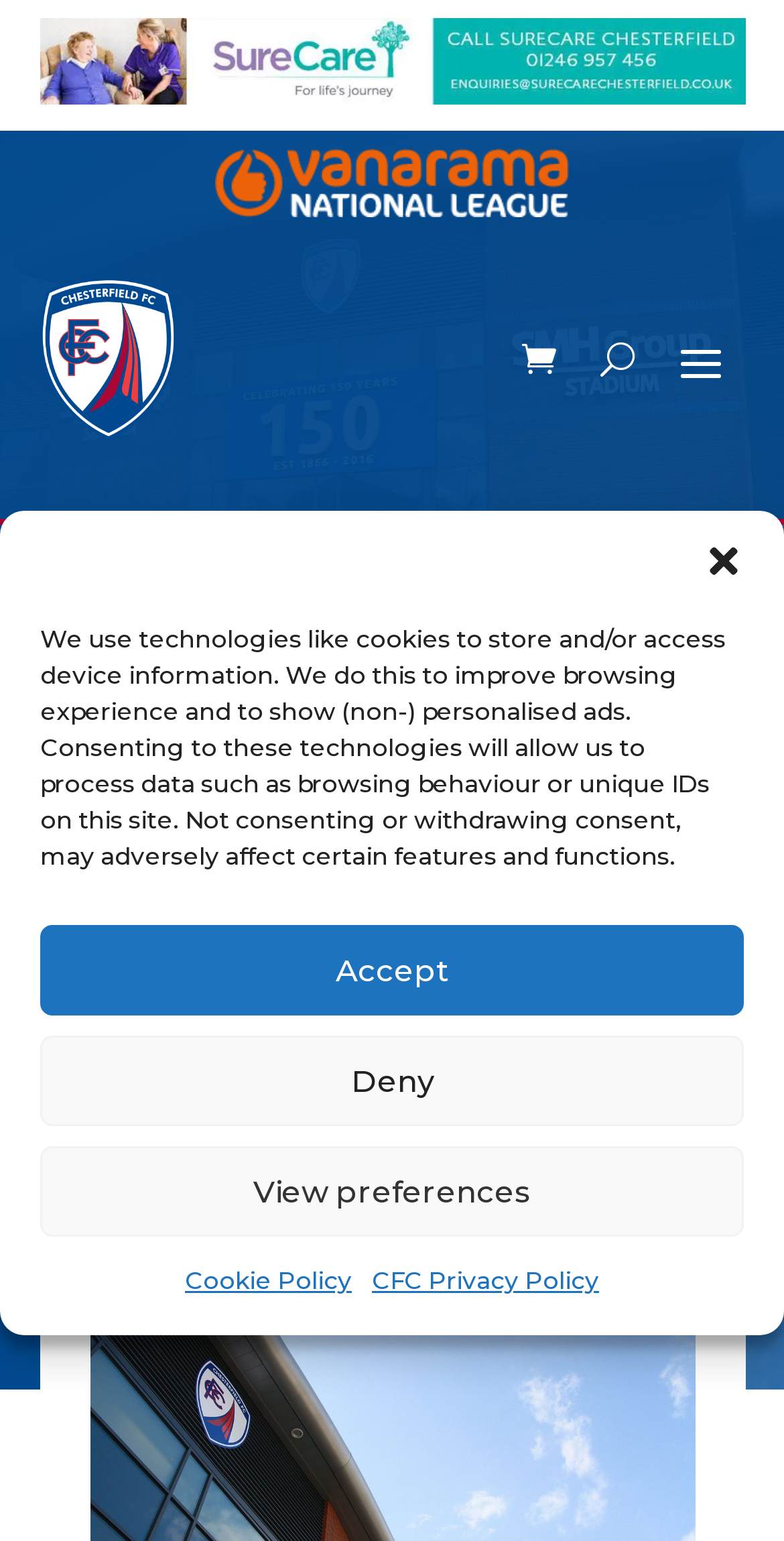Please identify the bounding box coordinates of the element I need to click to follow this instruction: "Click the button with the letter U".

[0.765, 0.212, 0.809, 0.254]